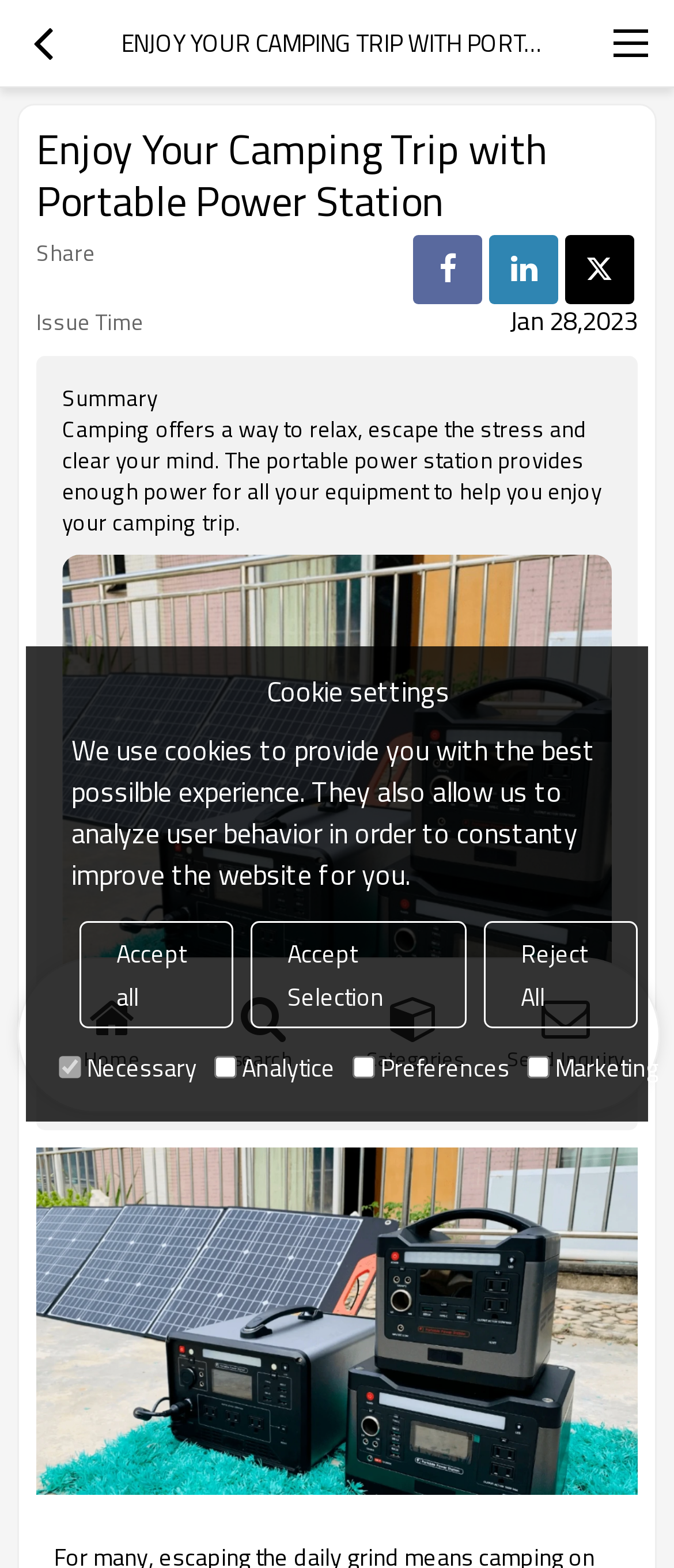When was the article published?
Using the image, answer in one word or phrase.

Jan 28, 2023